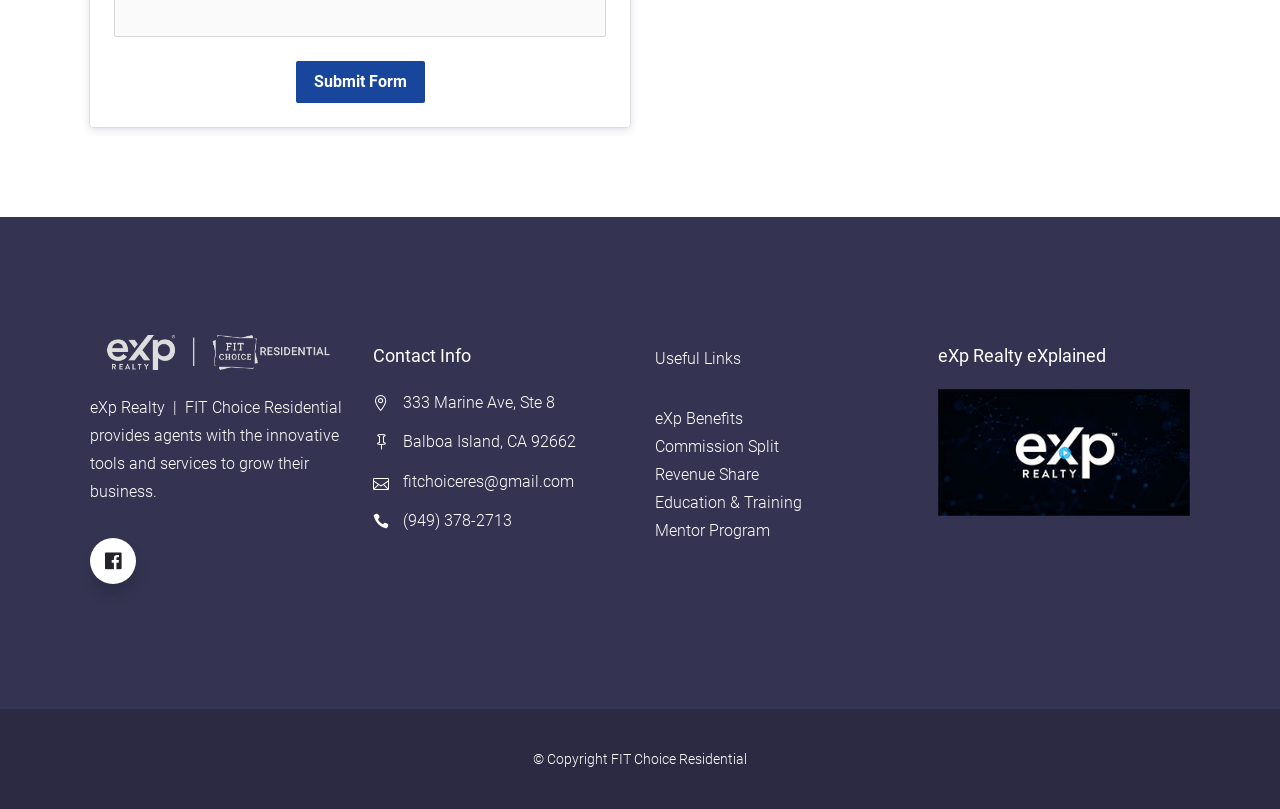Find and specify the bounding box coordinates that correspond to the clickable region for the instruction: "Email 'fitchoiceres@gmail.com'".

[0.291, 0.577, 0.448, 0.613]